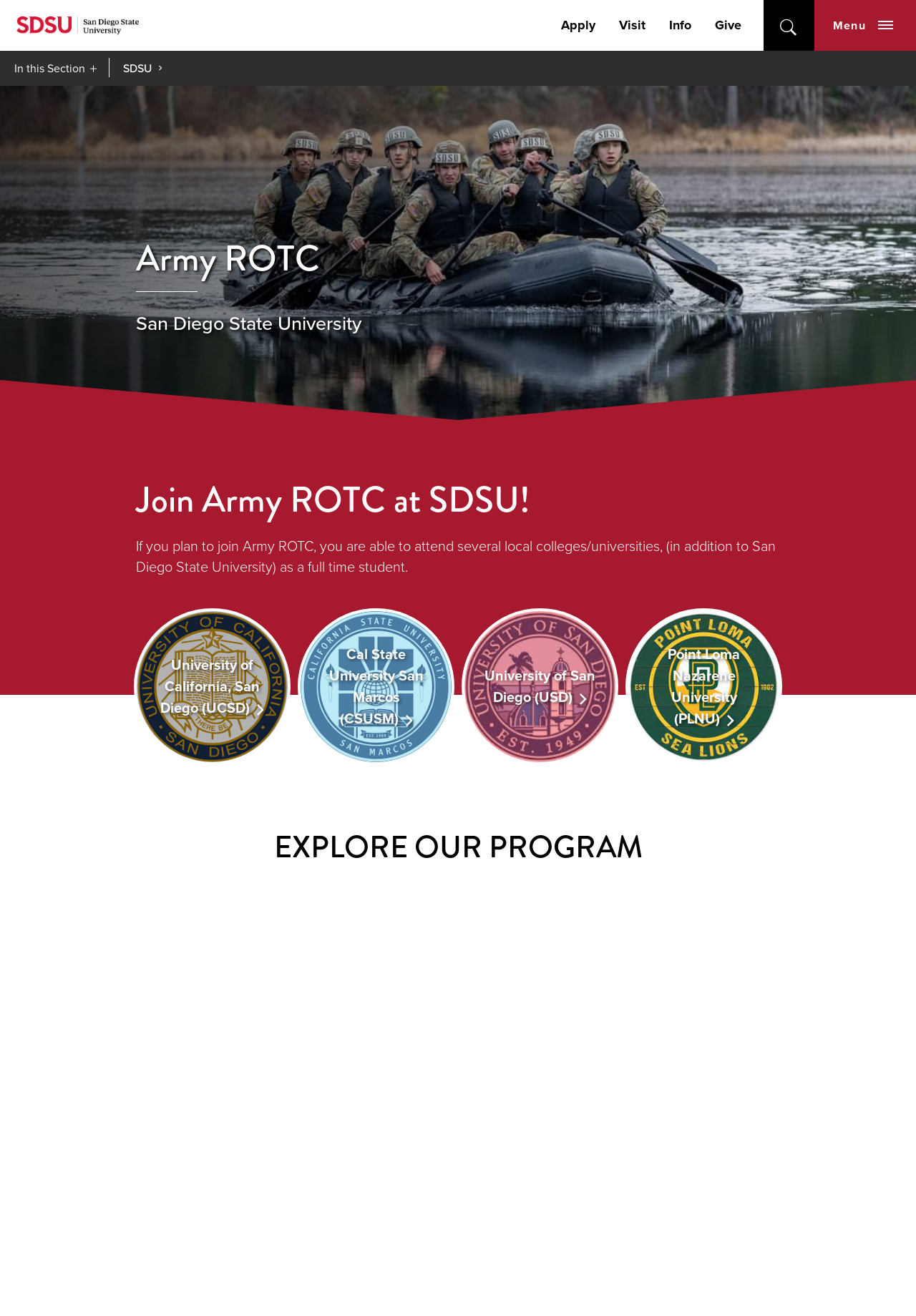Please identify the bounding box coordinates of the area that needs to be clicked to follow this instruction: "Open the menu".

[0.833, 0.0, 0.889, 0.039]